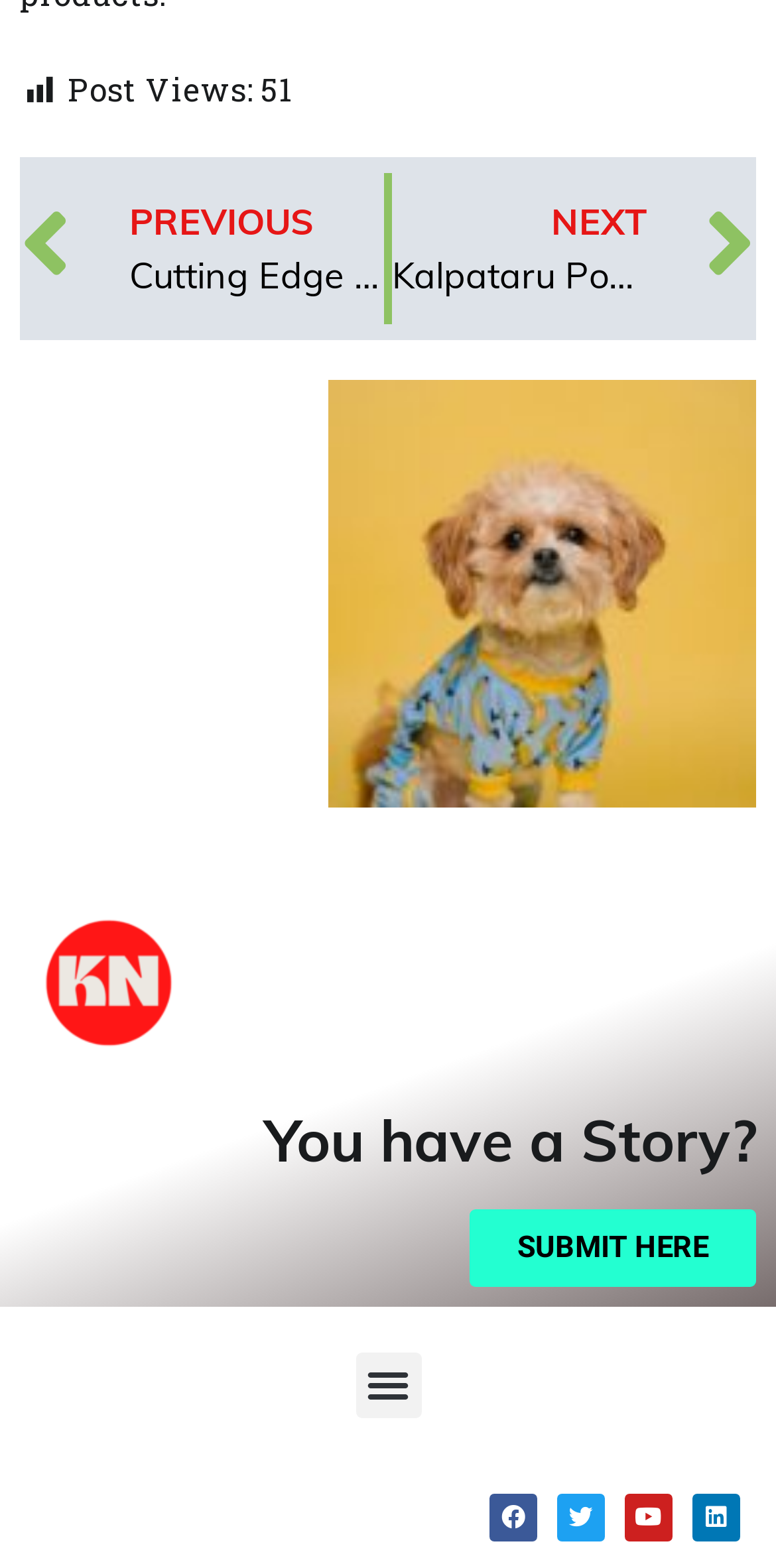Based on the visual content of the image, answer the question thoroughly: What is the name of the news organization?

The name of the news organization can be found in the image element with the text 'KEVAL NEWS', which is located at the top of the page.